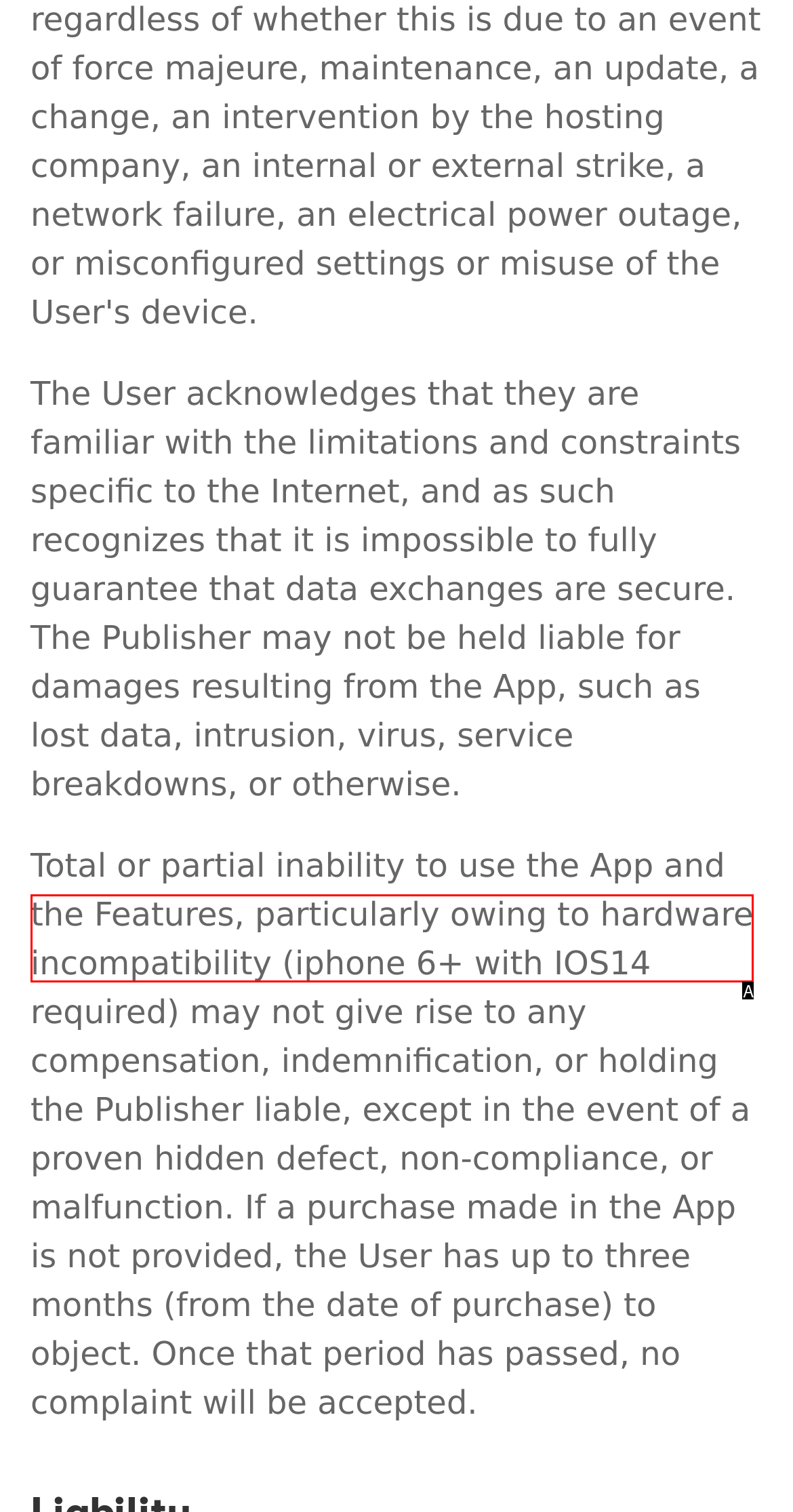Tell me which one HTML element best matches the description: hardware incompatibility
Answer with the option's letter from the given choices directly.

A